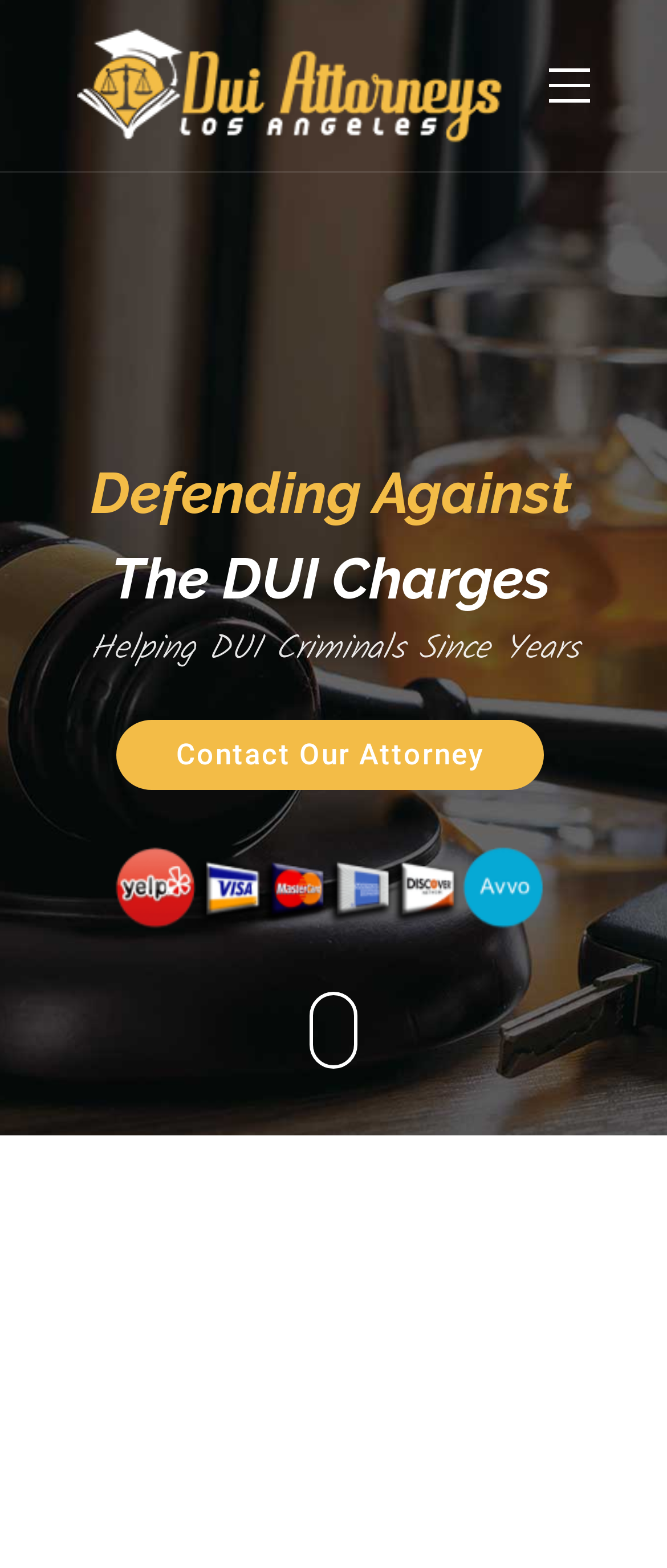What action can be taken on the webpage?
Respond to the question with a single word or phrase according to the image.

Contact an attorney